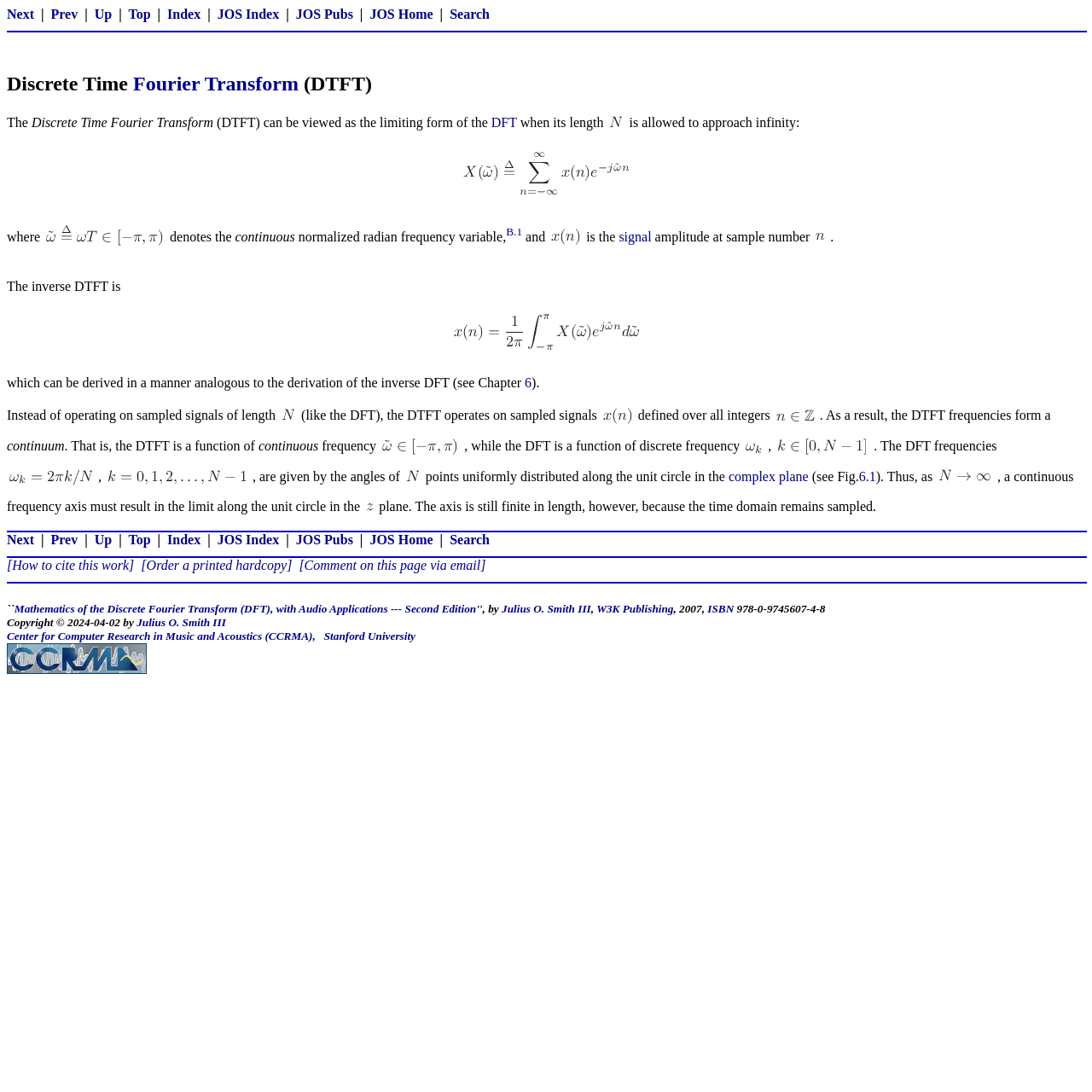Provide the bounding box coordinates of the area you need to click to execute the following instruction: "Click on the 'Fourier Transform' link".

[0.122, 0.066, 0.273, 0.087]